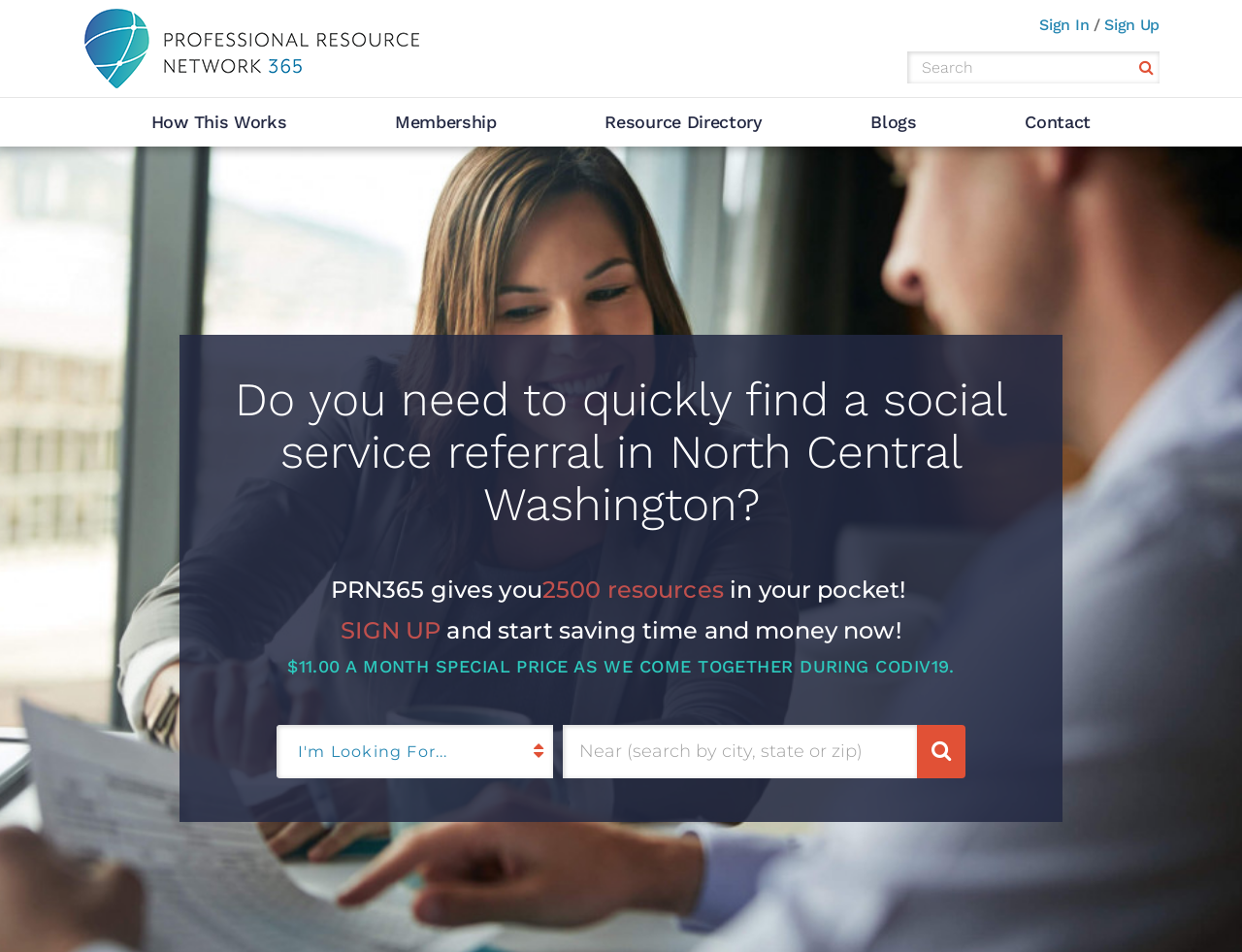Can you find the bounding box coordinates for the element that needs to be clicked to execute this instruction: "Sign up for a membership"? The coordinates should be given as four float numbers between 0 and 1, i.e., [left, top, right, bottom].

[0.889, 0.016, 0.934, 0.036]